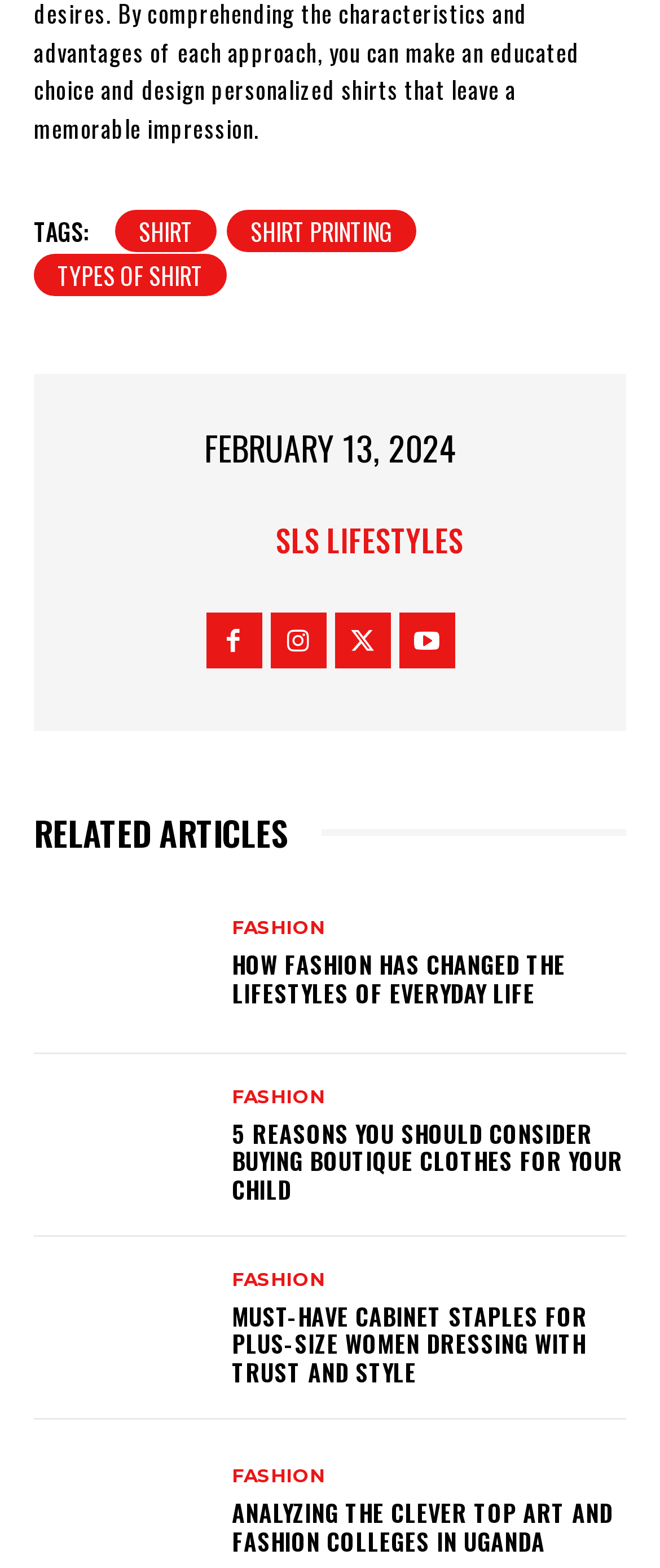From the screenshot, find the bounding box of the UI element matching this description: "Fashion". Supply the bounding box coordinates in the form [left, top, right, bottom], each a float between 0 and 1.

[0.351, 0.586, 0.492, 0.598]